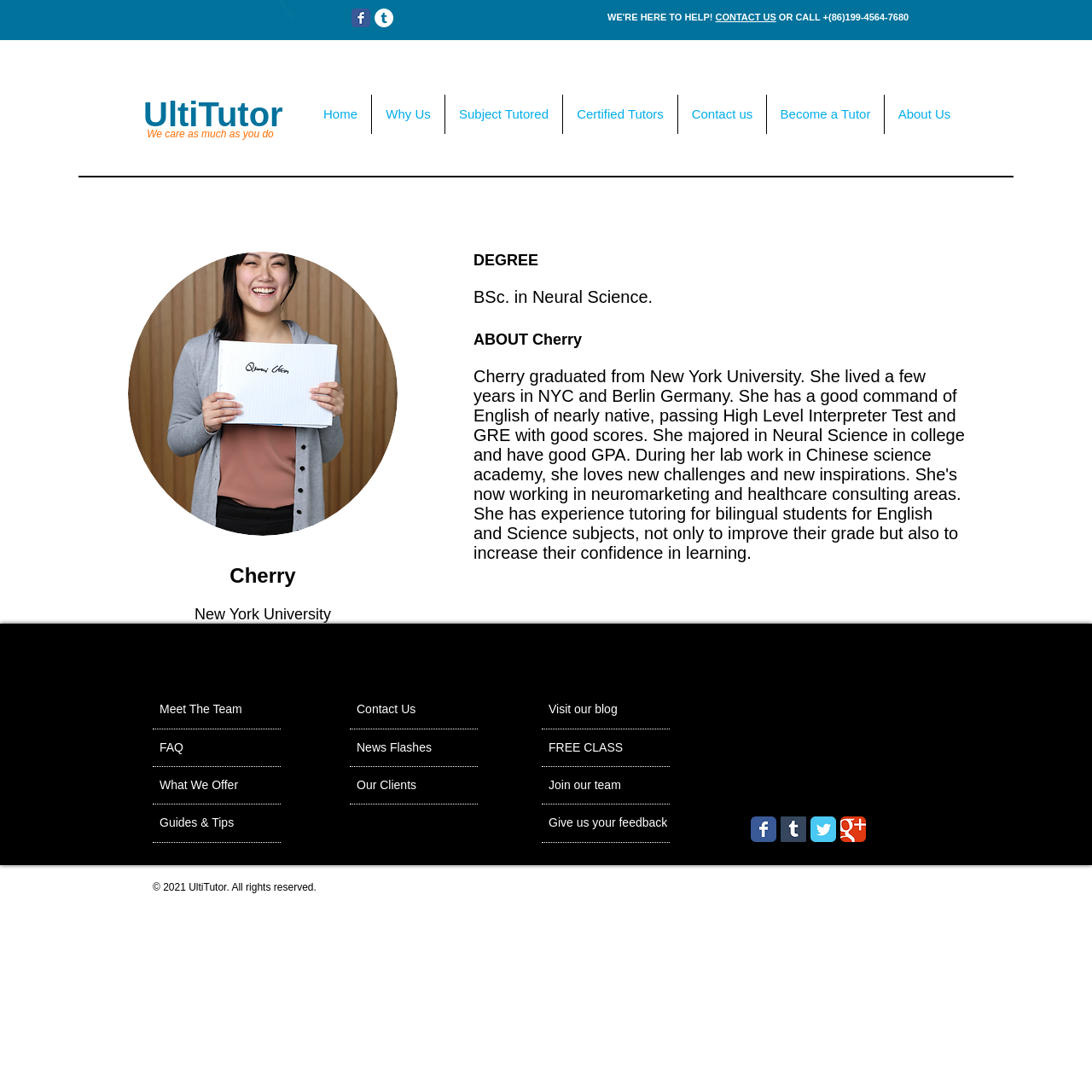Please mark the bounding box coordinates of the area that should be clicked to carry out the instruction: "Learn about UltiTutor".

[0.131, 0.088, 0.259, 0.122]